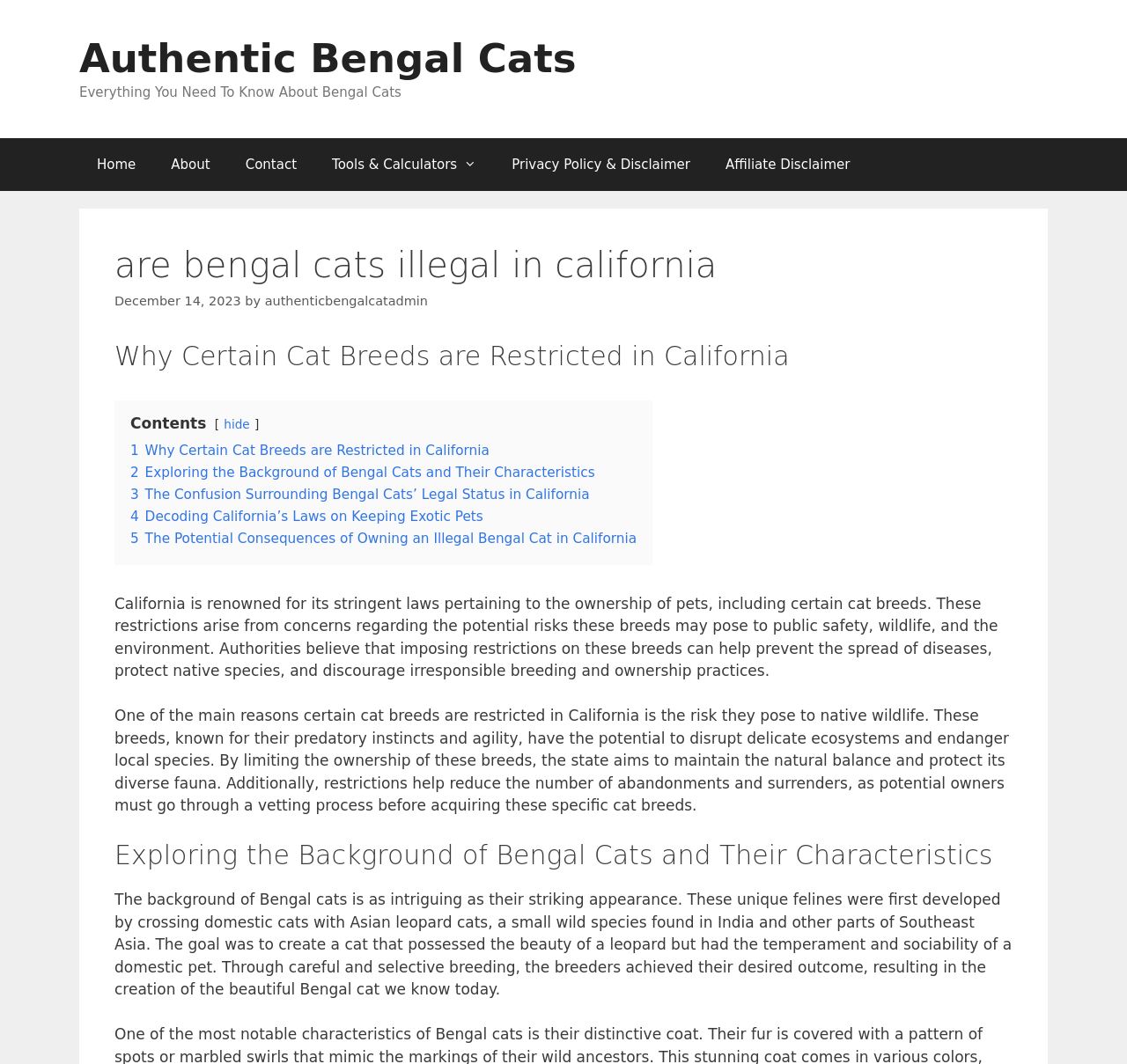Generate a thorough explanation of the webpage's elements.

The webpage is about Bengal cats, specifically discussing their legality in California. At the top, there is a banner with a link to the website "Authentic Bengal Cats" and a title "Everything You Need To Know About Bengal Cats". Below the banner, there is a navigation menu with links to "Home", "About", "Contact", "Tools & Calculators", "Privacy Policy & Disclaimer", and "Affiliate Disclaimer".

The main content of the webpage is divided into sections, each with a heading. The first section is titled "are bengal cats illegal in california" and has a date "December 14, 2023" and an author "authenticbengalcatadmin". The section discusses the restrictions on certain cat breeds in California, including Bengal cats, due to concerns about public safety, wildlife, and the environment.

The next section is titled "Why Certain Cat Breeds are Restricted in California" and provides more information on the reasons behind these restrictions, including the risk these breeds pose to native wildlife and the importance of responsible breeding and ownership practices.

The webpage then provides a table of contents with links to different sections, including "Exploring the Background of Bengal Cats and Their Characteristics", "The Confusion Surrounding Bengal Cats’ Legal Status in California", "Decoding California’s Laws on Keeping Exotic Pets", and "The Potential Consequences of Owning an Illegal Bengal Cat in California".

The section "Exploring the Background of Bengal Cats and Their Characteristics" discusses the origins of Bengal cats, which were developed by crossing domestic cats with Asian leopard cats to create a cat with the beauty of a leopard and the temperament of a domestic pet.